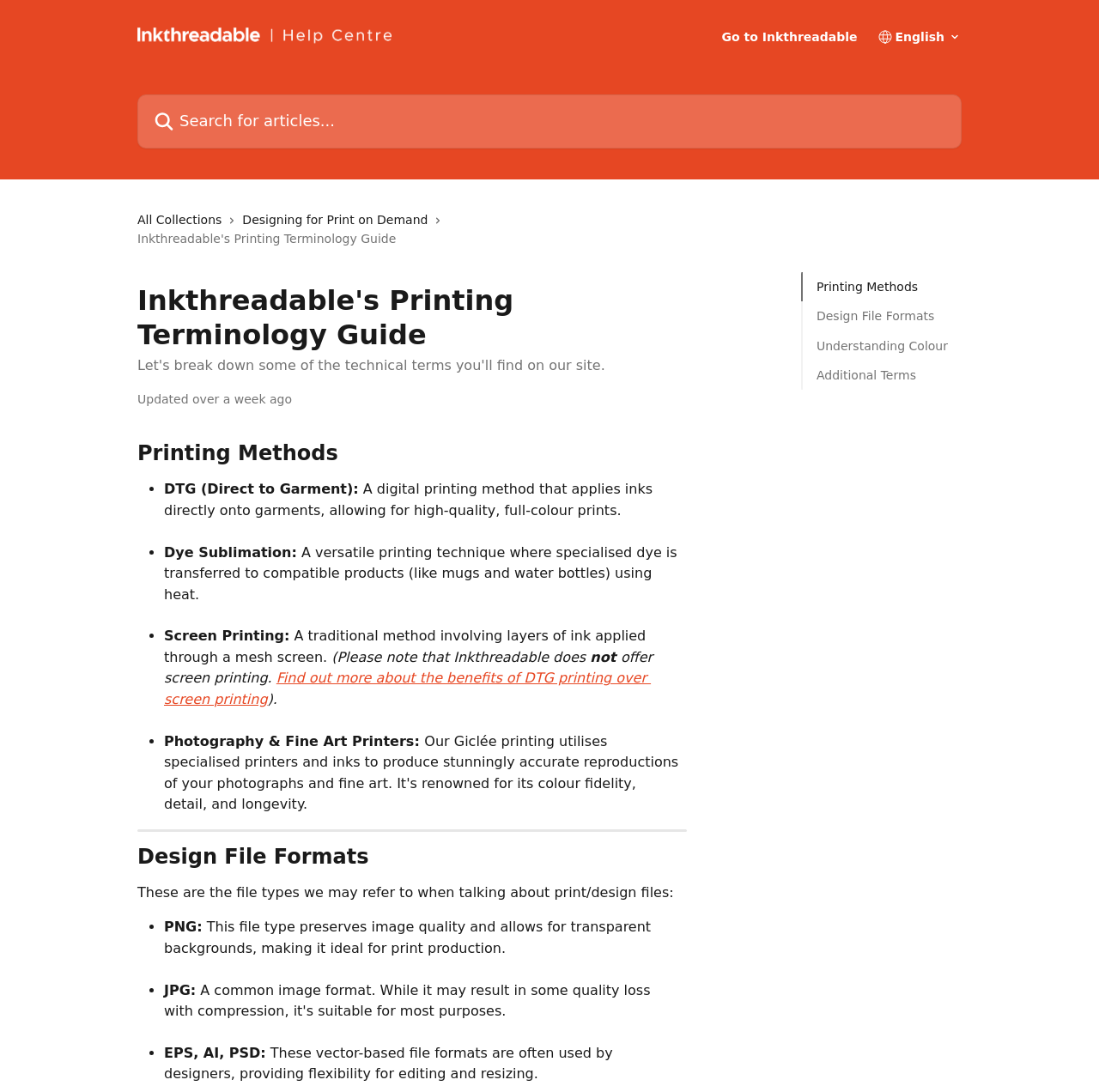Provide a brief response to the question below using a single word or phrase: 
What is the text of the heading below the separator?

Design File Formats